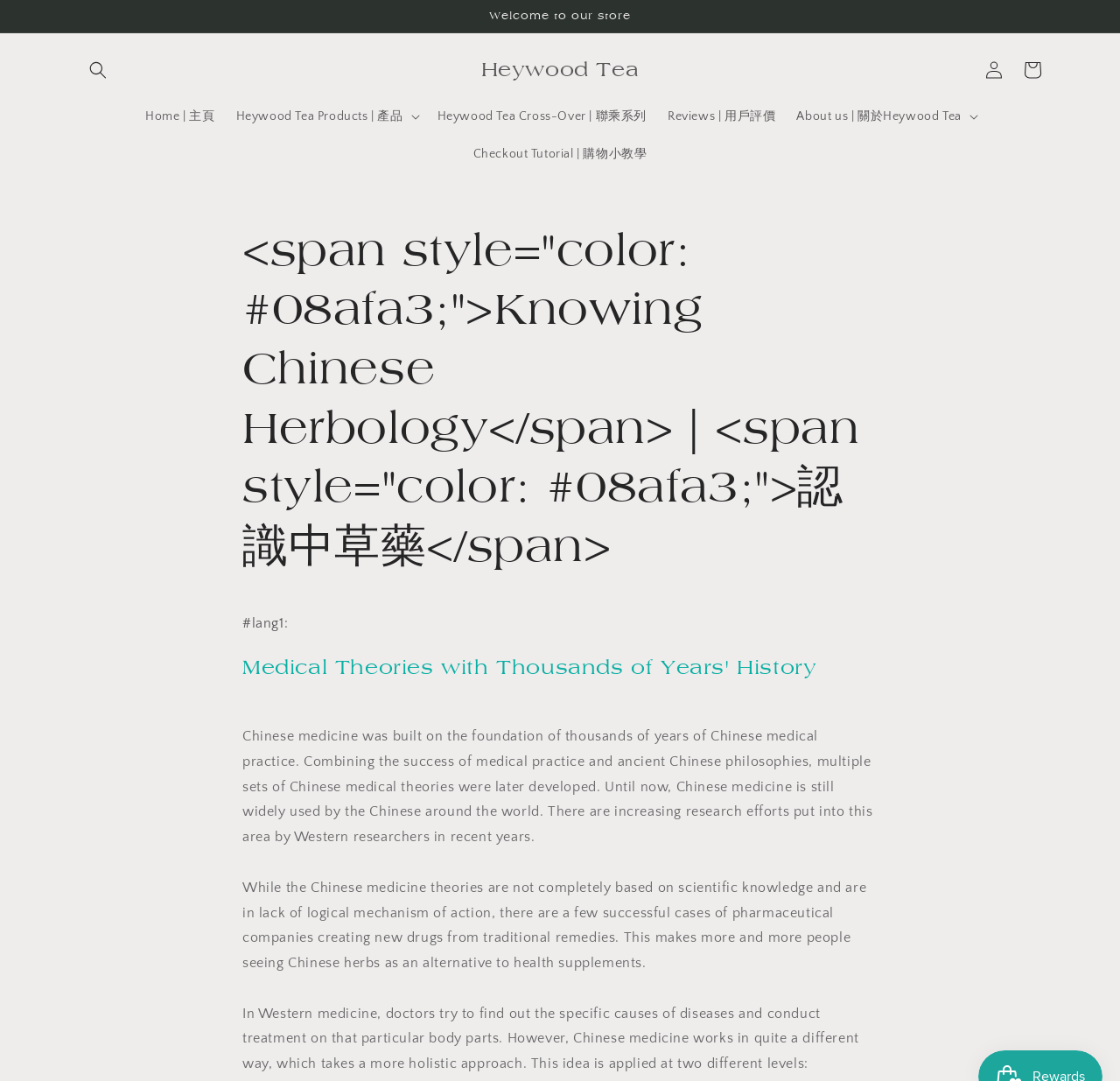Identify the bounding box coordinates for the element you need to click to achieve the following task: "Log in to your account". Provide the bounding box coordinates as four float numbers between 0 and 1, in the form [left, top, right, bottom].

[0.87, 0.047, 0.905, 0.083]